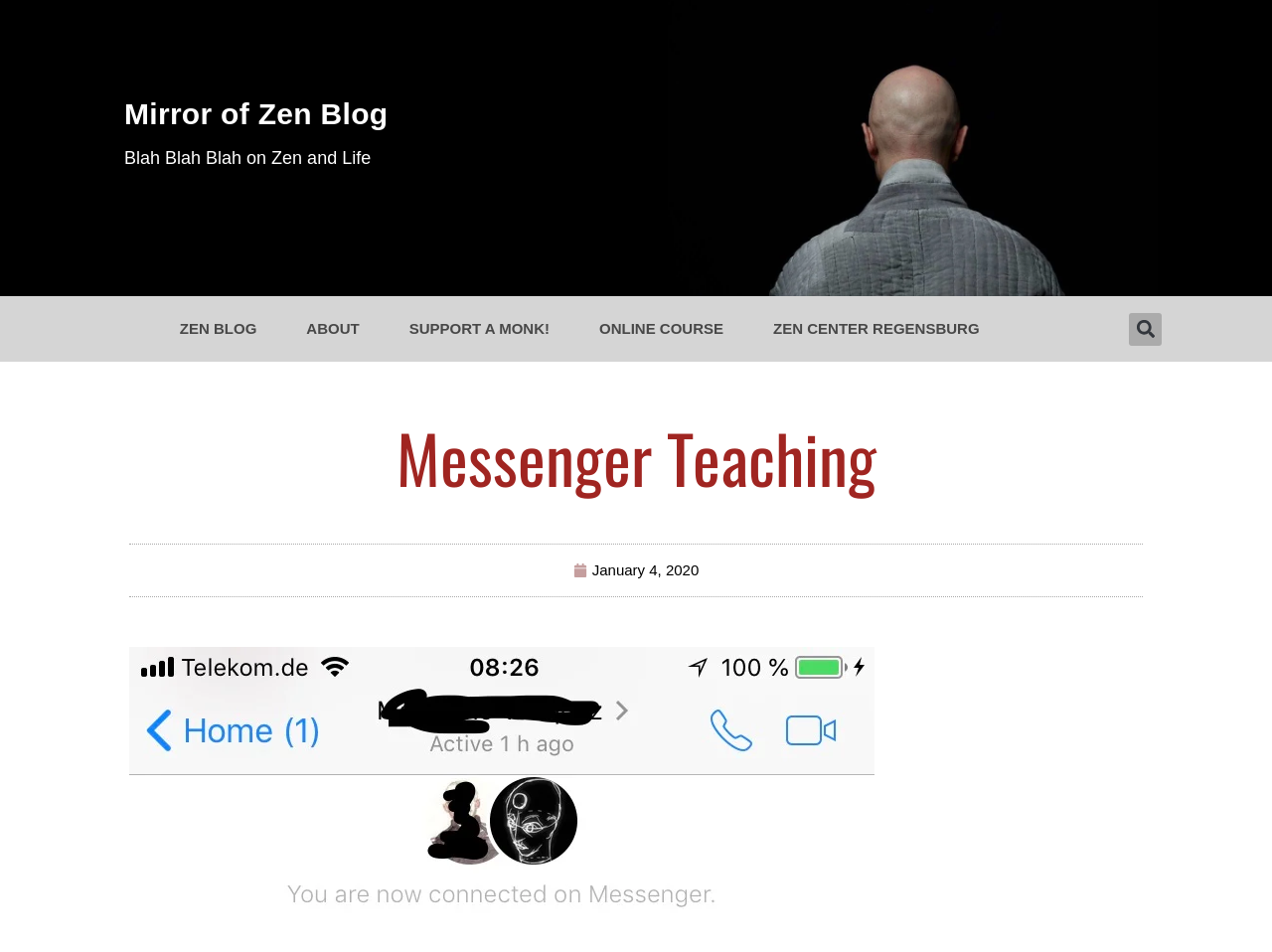Please find and give the text of the main heading on the webpage.

Mirror of Zen Blog